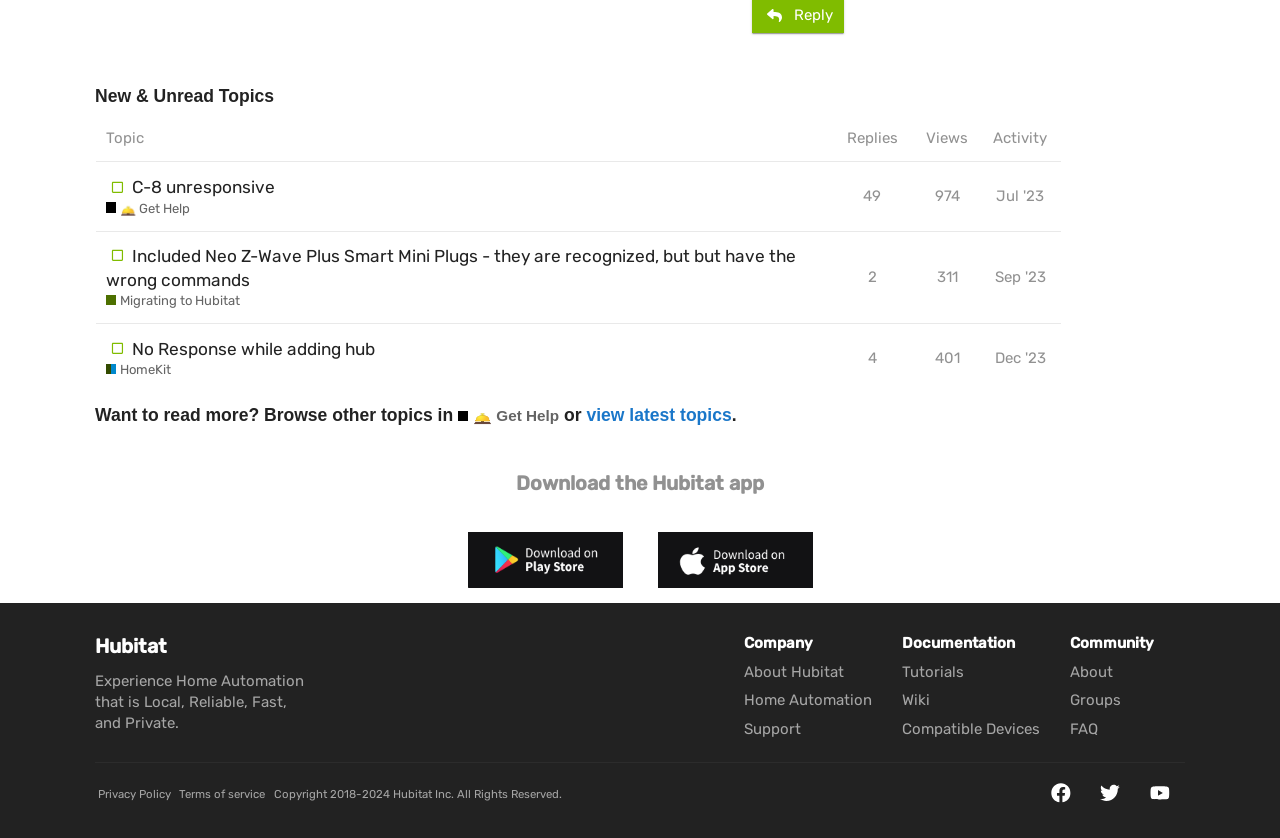How many links are there in the 'Community' section?
Please use the image to provide an in-depth answer to the question.

In the 'Community' section, there are three links: 'About', 'Groups', and 'FAQ', which provide users with information and resources related to the community.